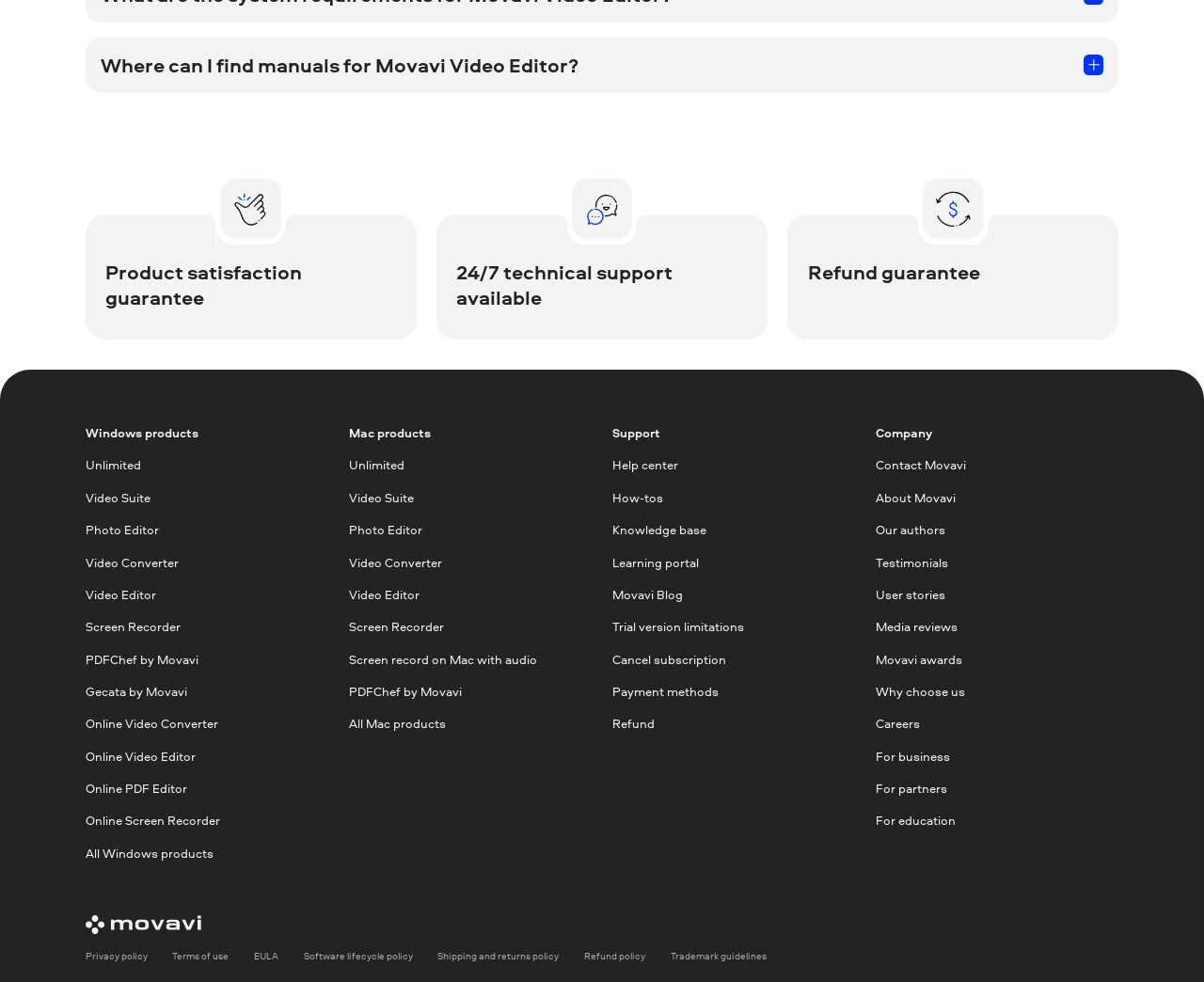Determine the bounding box coordinates for the UI element matching this description: "Shipping and returns policy".

[0.364, 0.967, 0.464, 0.98]